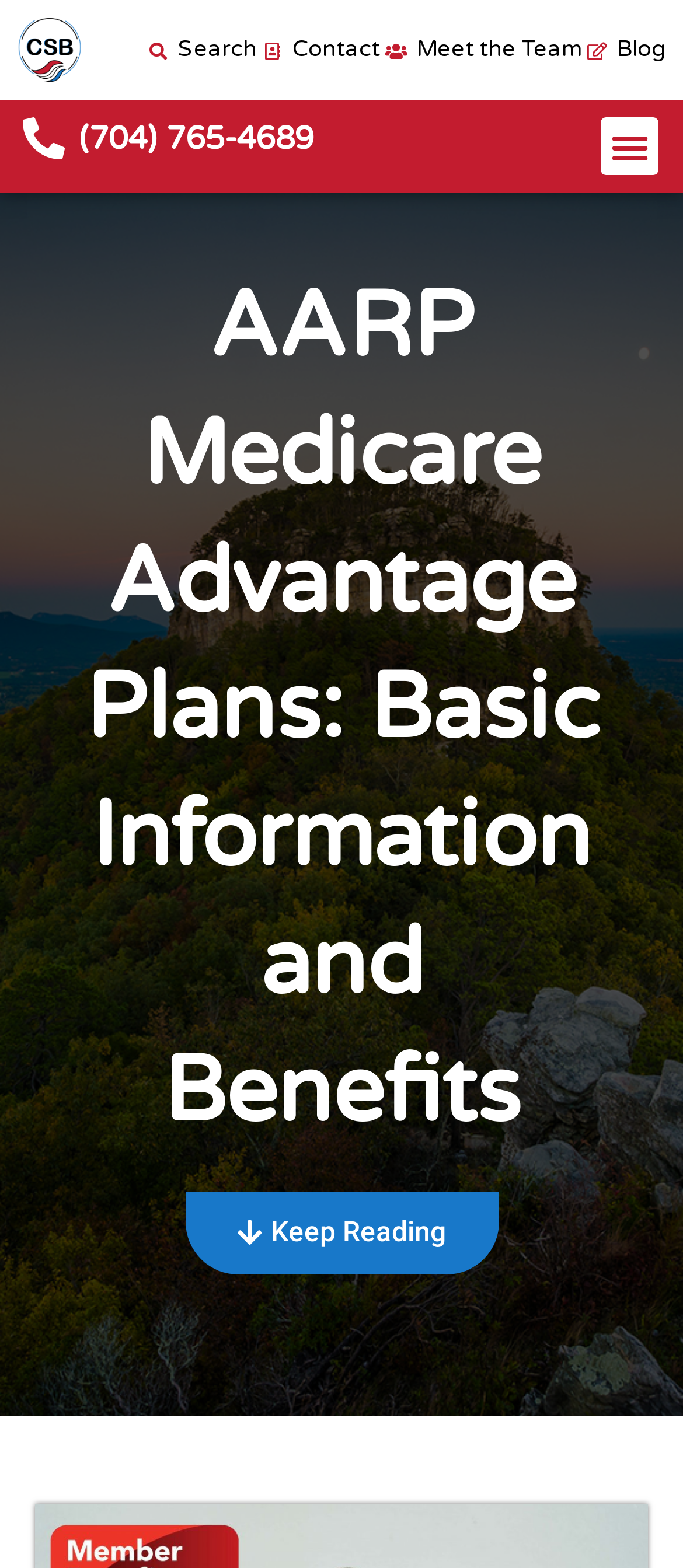Locate the UI element described by Meet the Team and provide its bounding box coordinates. Use the format (top-left x, top-left y, bottom-right x, bottom-right y) with all values as floating point numbers between 0 and 1.

[0.564, 0.019, 0.85, 0.044]